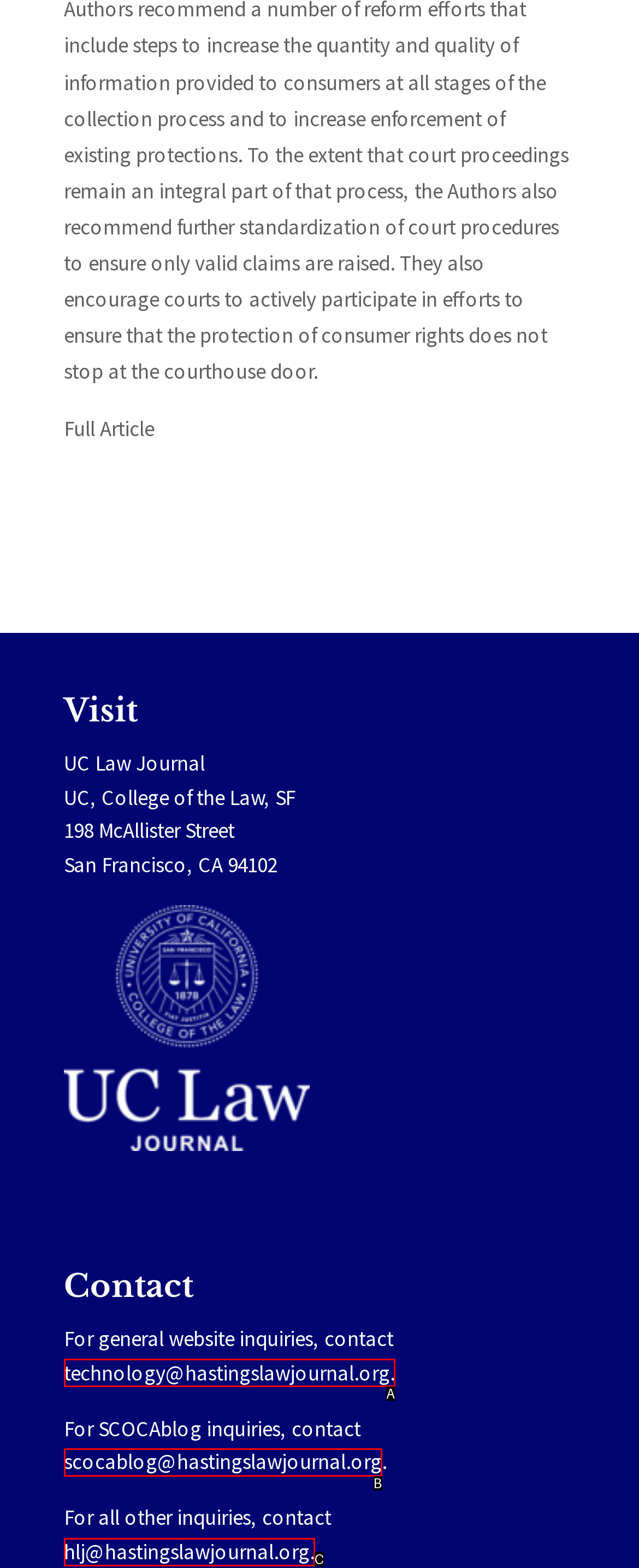Determine which option fits the following description: scocablog@hastingslawjournal.org
Answer with the corresponding option's letter directly.

B